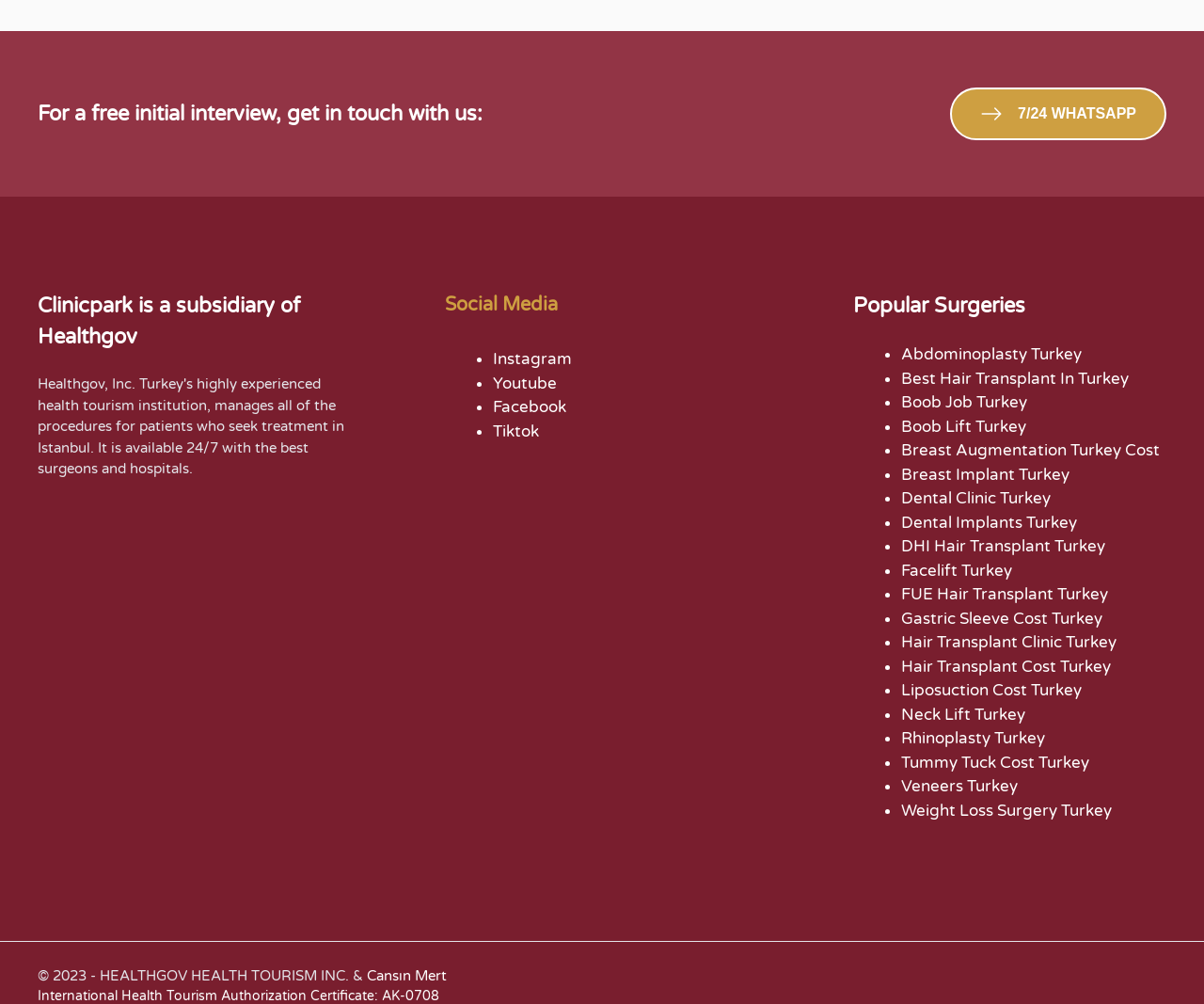What is the name of the copyright holder of the webpage?
Based on the content of the image, thoroughly explain and answer the question.

The name of the copyright holder of the webpage can be found at the bottom of the webpage, where it says '© 2023 - HEALTHGOV HEALTH TOURISM INC.'. This indicates that the webpage is copyrighted by HEALTHGOV HEALTH TOURISM INC.